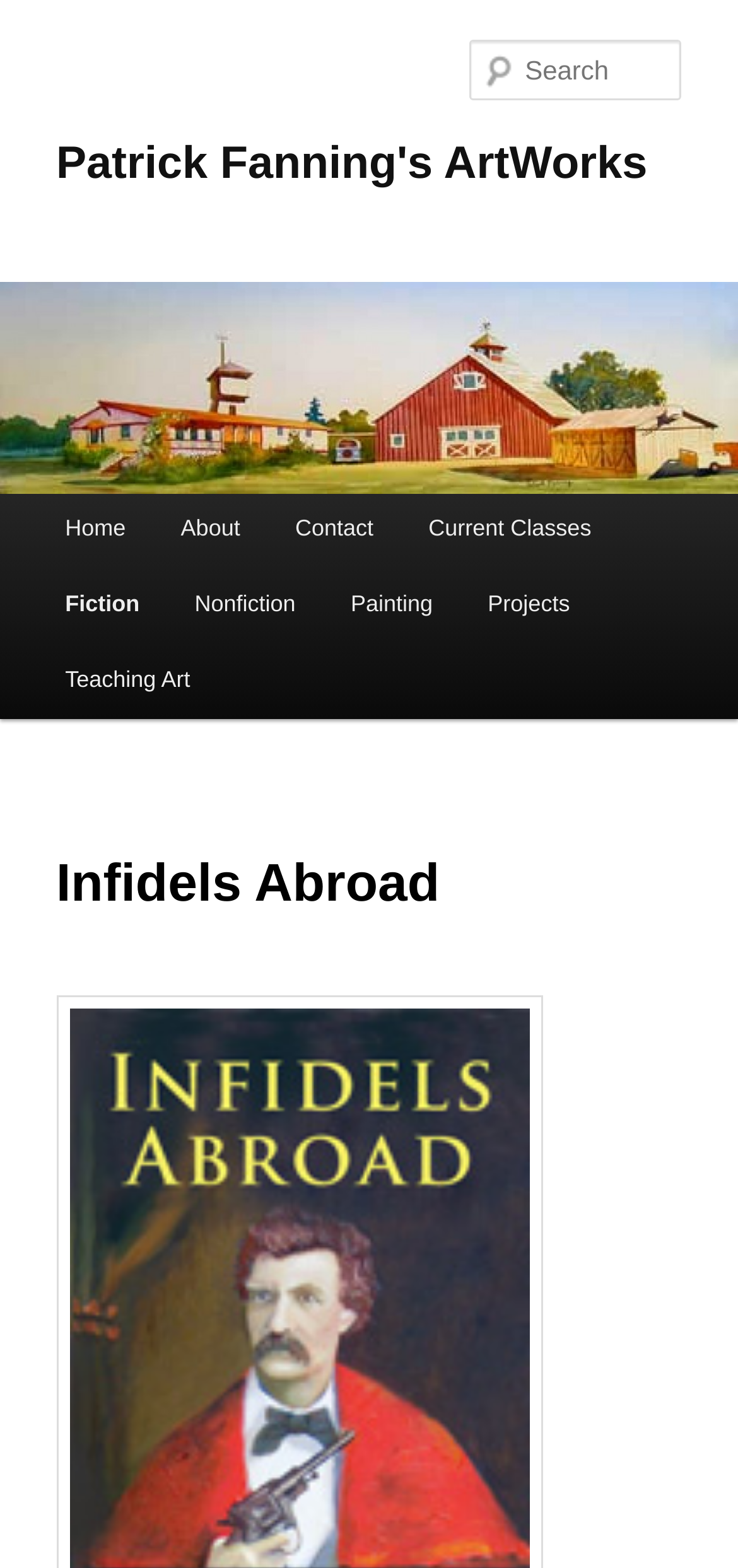Bounding box coordinates must be specified in the format (top-left x, top-left y, bottom-right x, bottom-right y). All values should be floating point numbers between 0 and 1. What are the bounding box coordinates of the UI element described as: Skip to primary content

[0.076, 0.314, 0.498, 0.366]